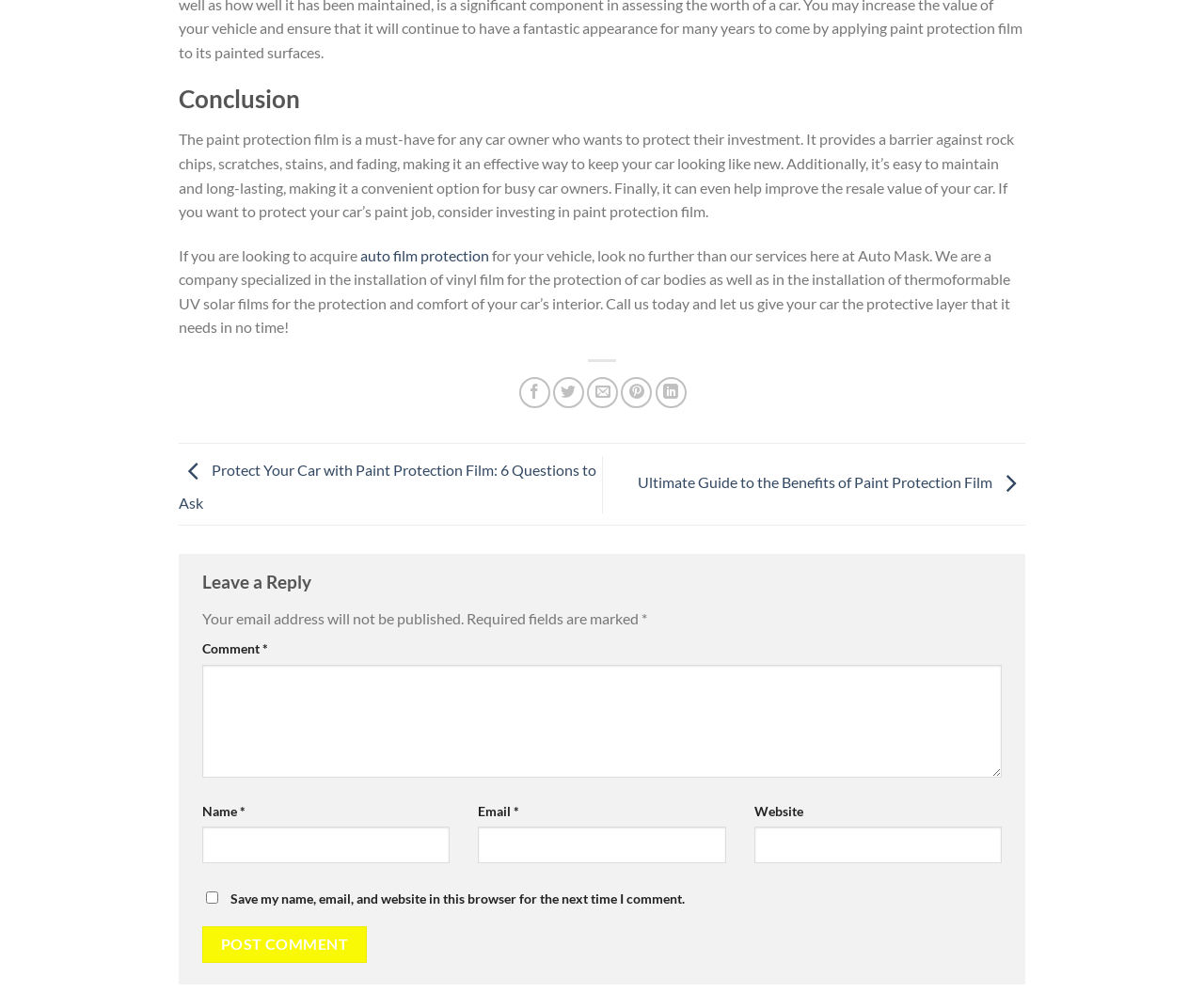Answer the following inquiry with a single word or phrase:
How can I share this article?

Share on social media